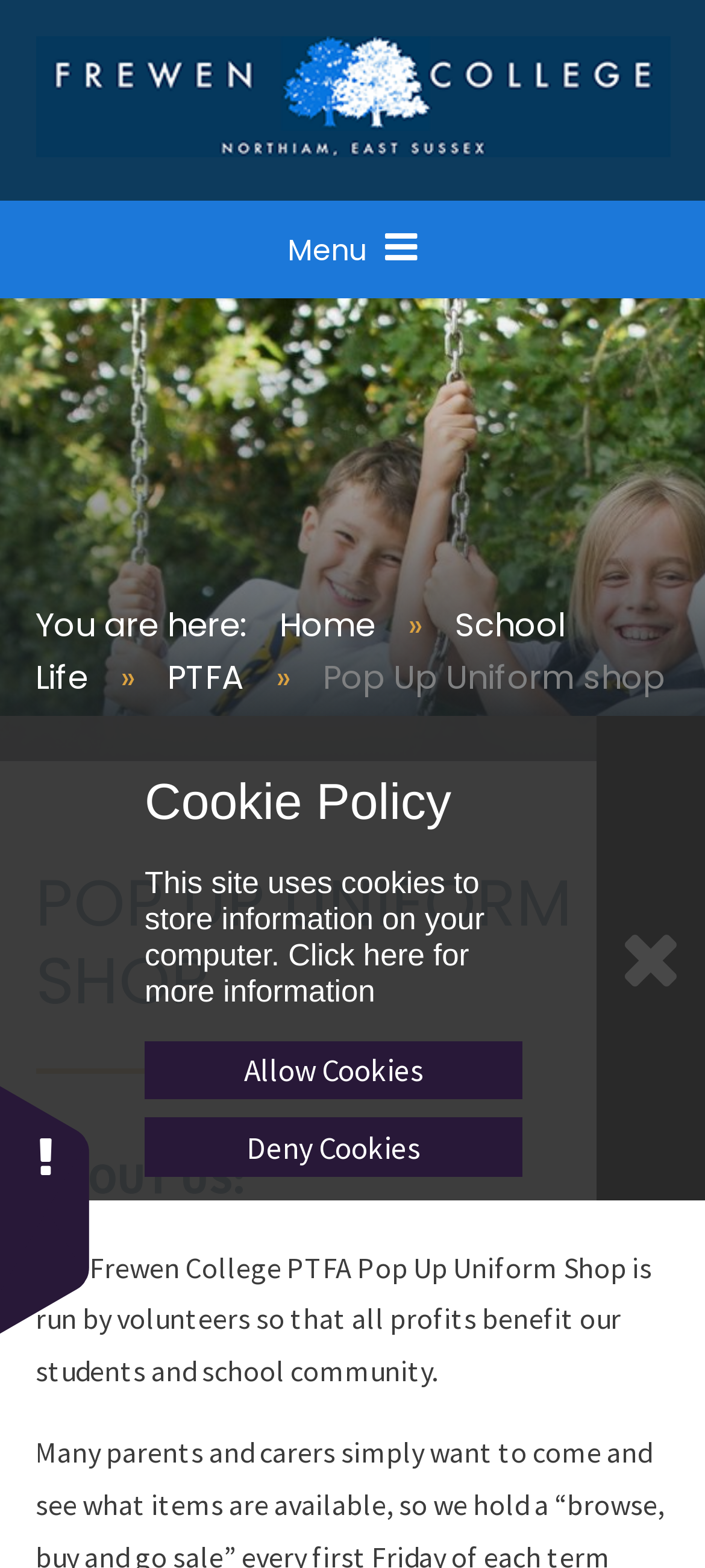Find and generate the main title of the webpage.

POP UP UNIFORM SHOP